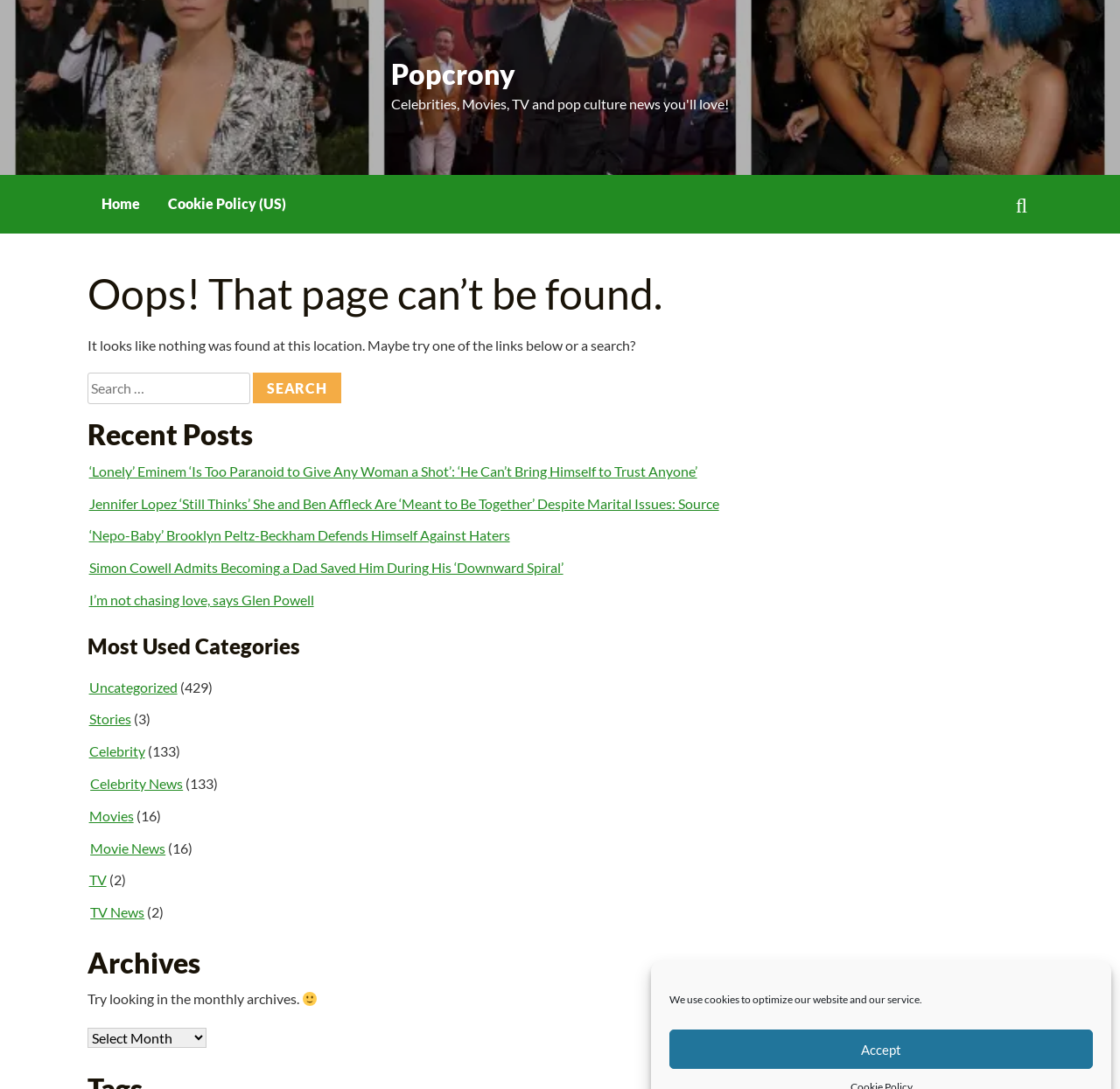Using the details in the image, give a detailed response to the question below:
What is the 'Archives' section for?

The 'Archives' section appears to be a way for users to access older content on the website, with a combobox allowing users to select a specific month or year to view archived articles.